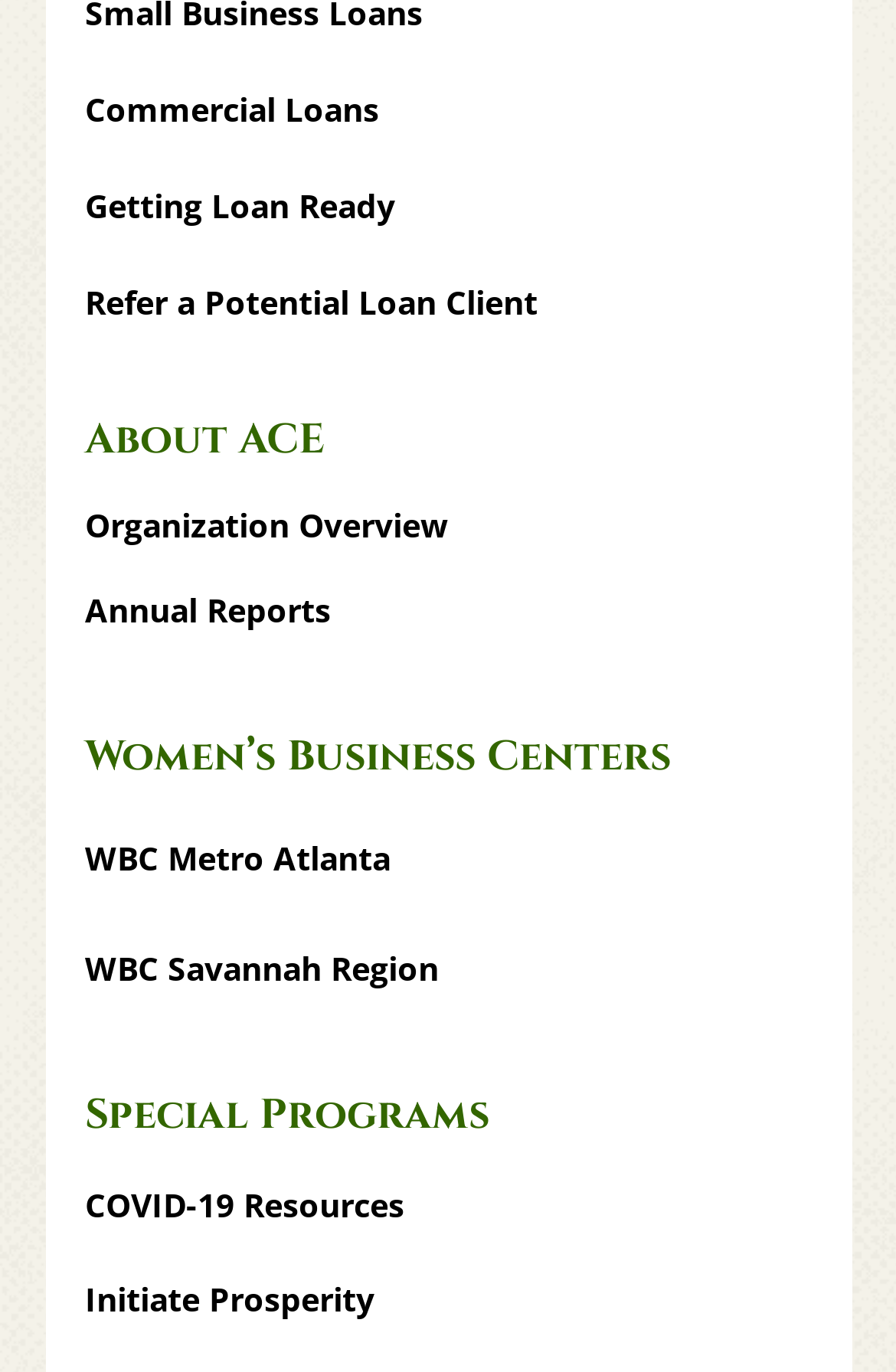Show the bounding box coordinates for the HTML element as described: "Getting Loan Ready".

[0.095, 0.134, 0.441, 0.166]